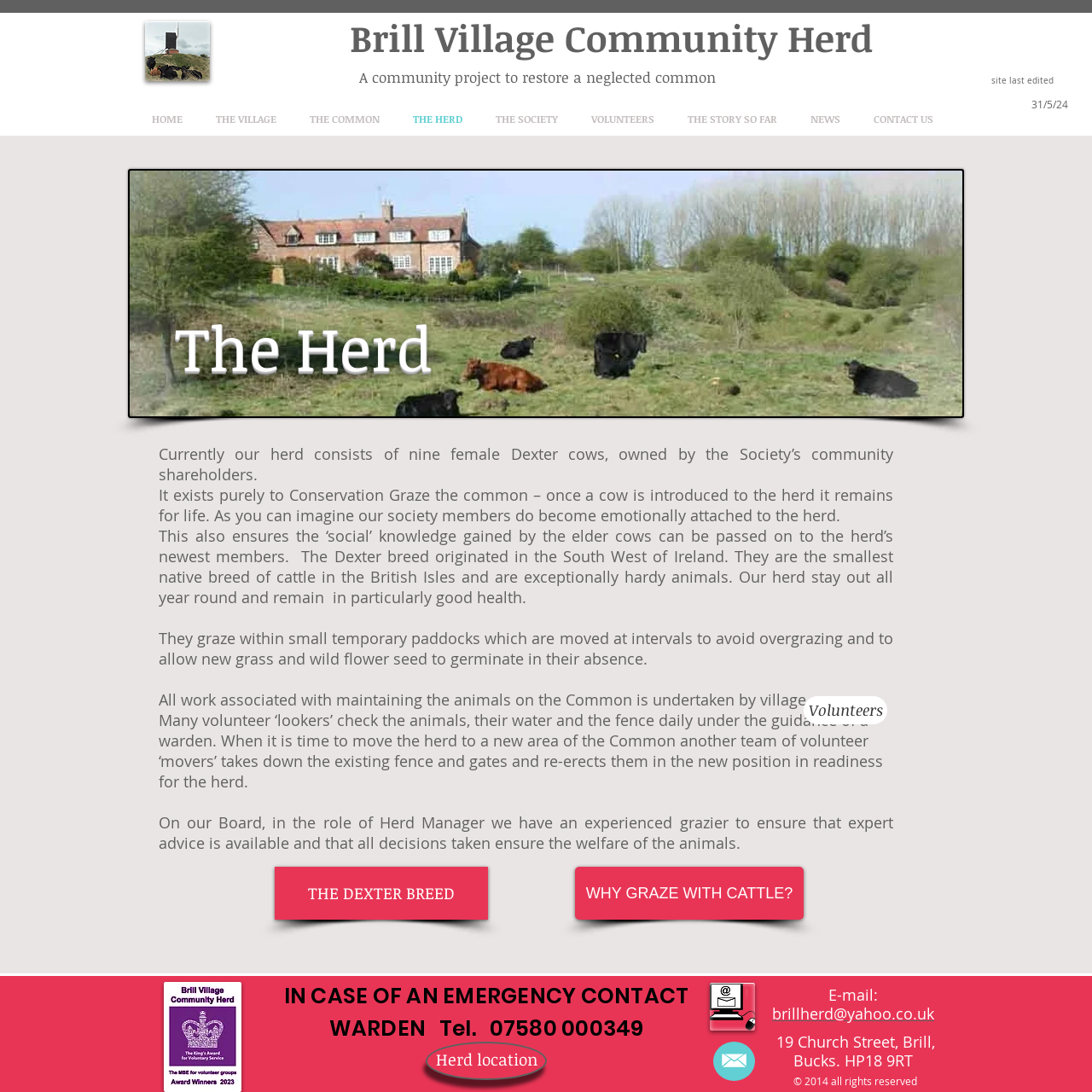Please locate the bounding box coordinates of the element's region that needs to be clicked to follow the instruction: "Read about THE VILLAGE". The bounding box coordinates should be provided as four float numbers between 0 and 1, i.e., [left, top, right, bottom].

[0.182, 0.093, 0.268, 0.125]